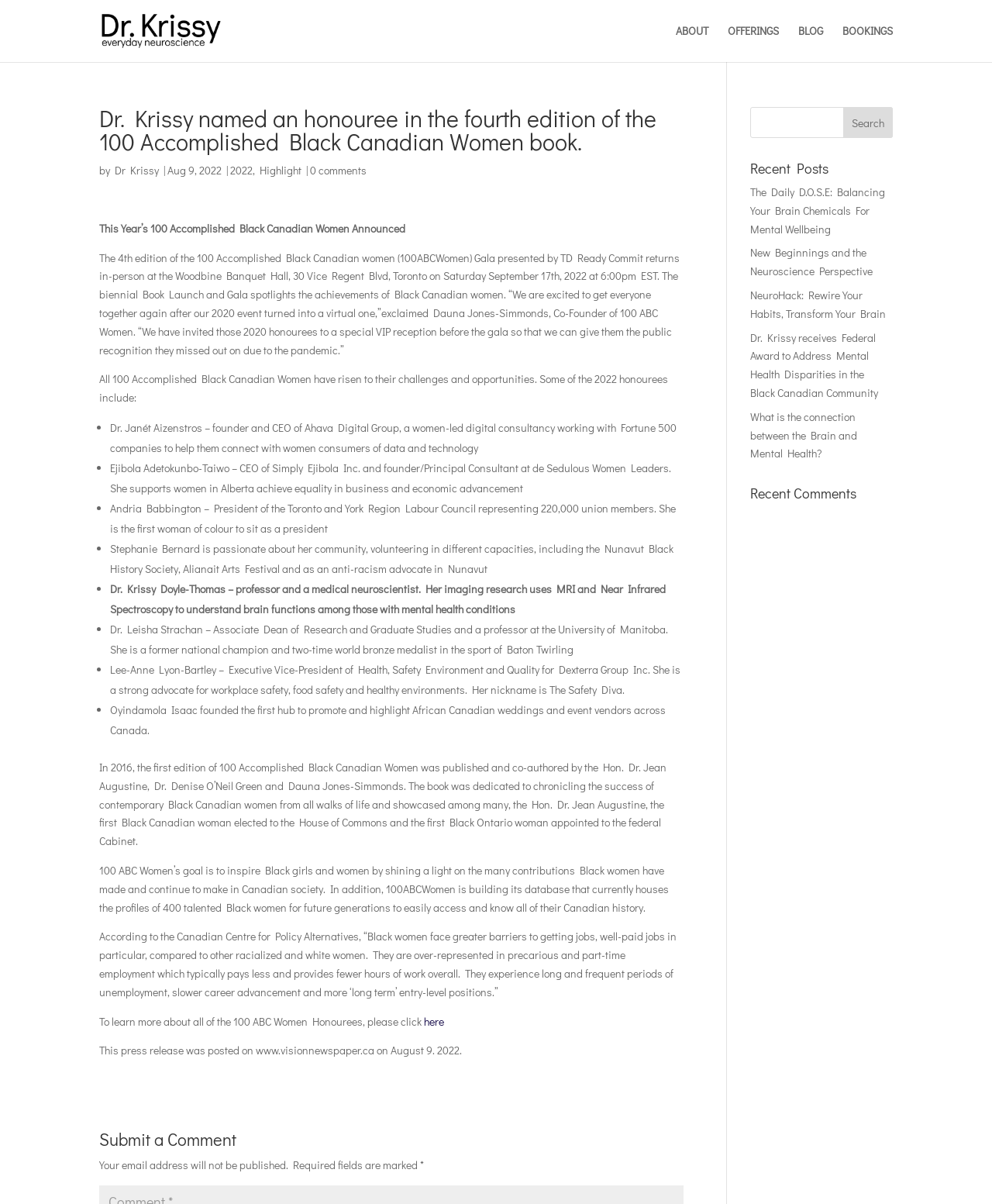Refer to the image and provide a thorough answer to this question:
What is the goal of 100 ABC Women?

According to the webpage, 100 ABC Women's goal is to inspire Black girls and women by shining a light on the many contributions Black women have made and continue to make in Canadian society.